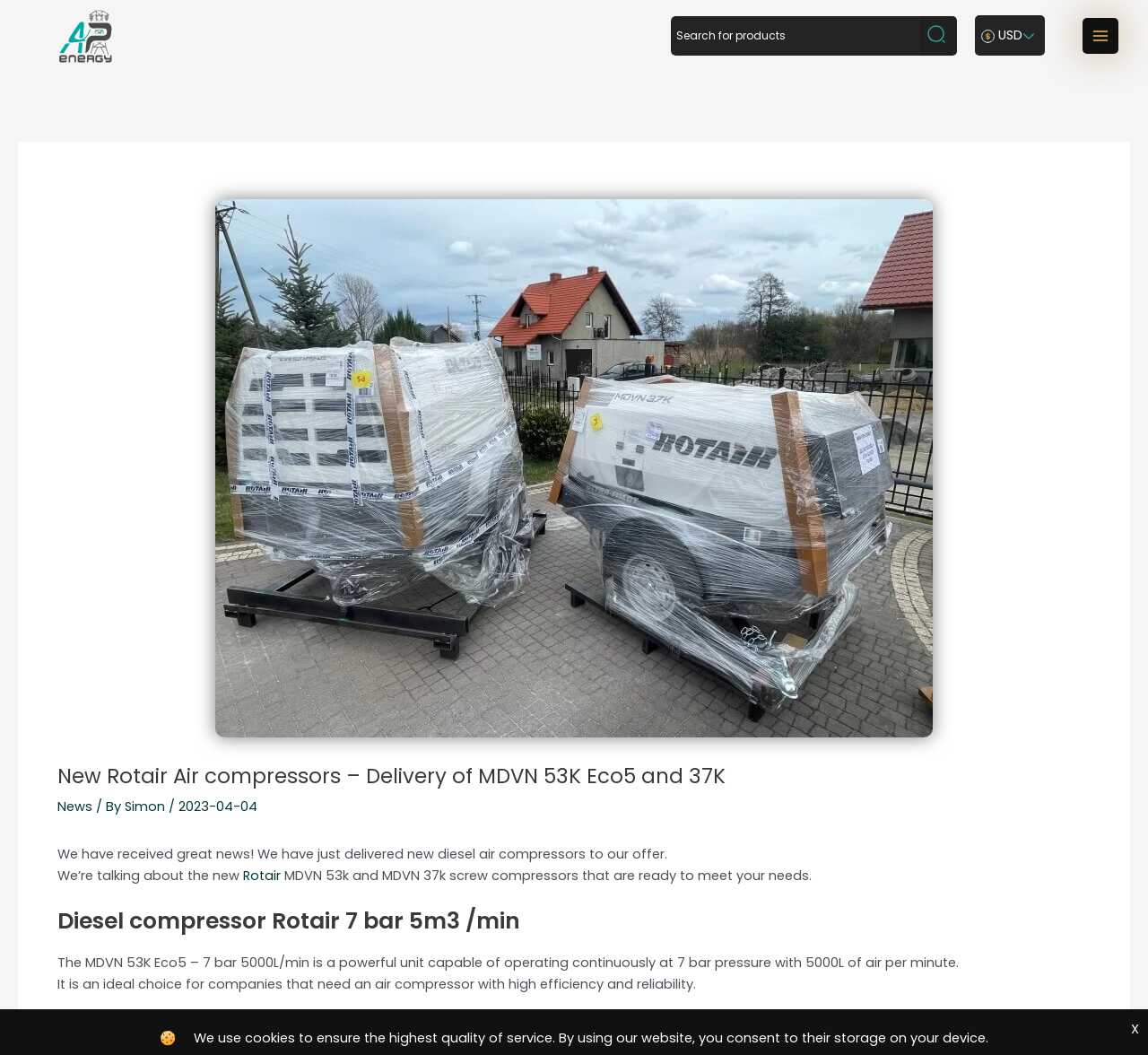What is the purpose of the diesel compressor?
Answer with a single word or phrase by referring to the visual content.

To meet companies' needs